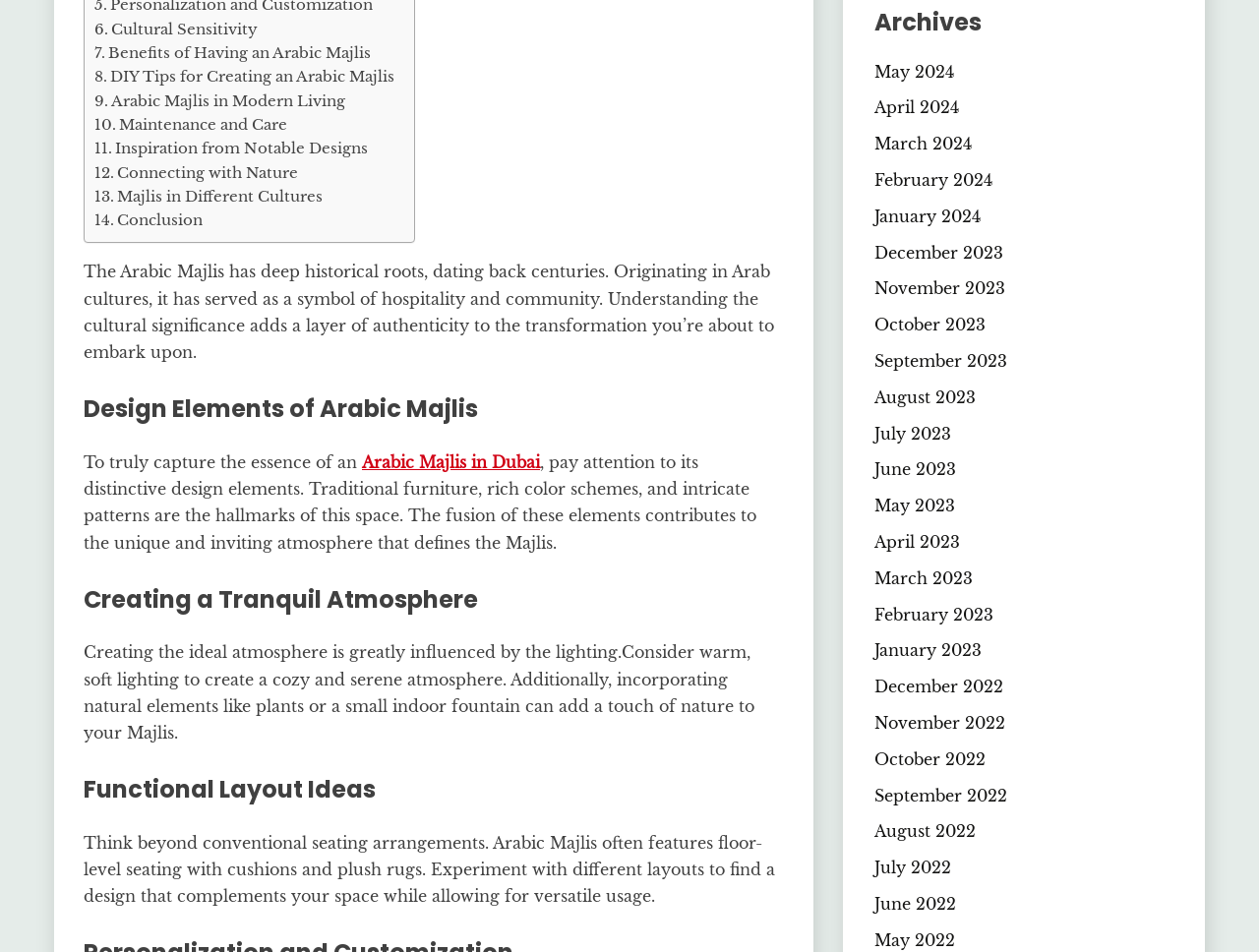Find the bounding box coordinates of the element I should click to carry out the following instruction: "Read about 'Design Elements of Arabic Majlis'".

[0.066, 0.409, 0.622, 0.451]